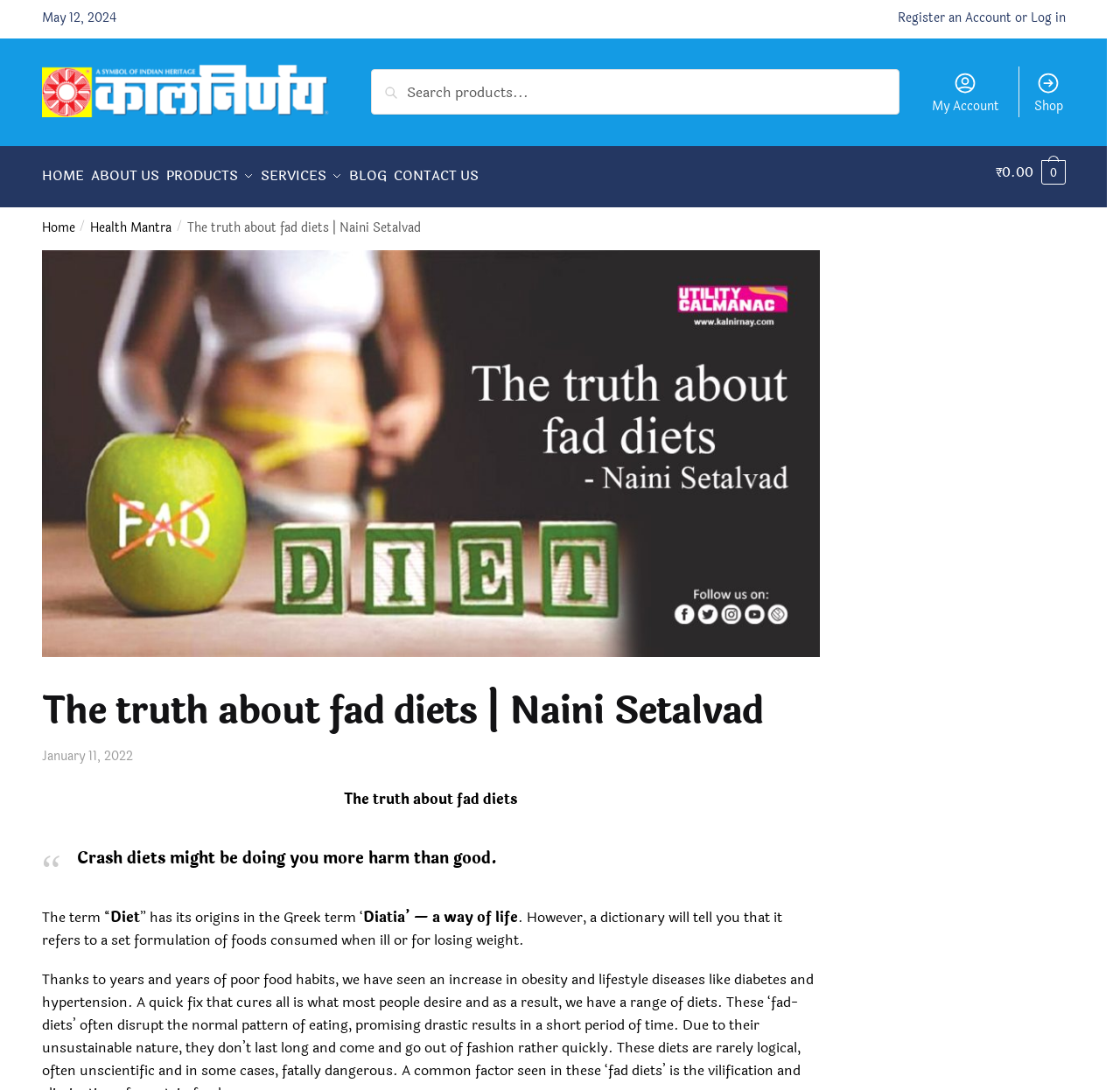Can you pinpoint the bounding box coordinates for the clickable element required for this instruction: "View the shopping page"? The coordinates should be four float numbers between 0 and 1, i.e., [left, top, right, bottom].

[0.914, 0.061, 0.959, 0.107]